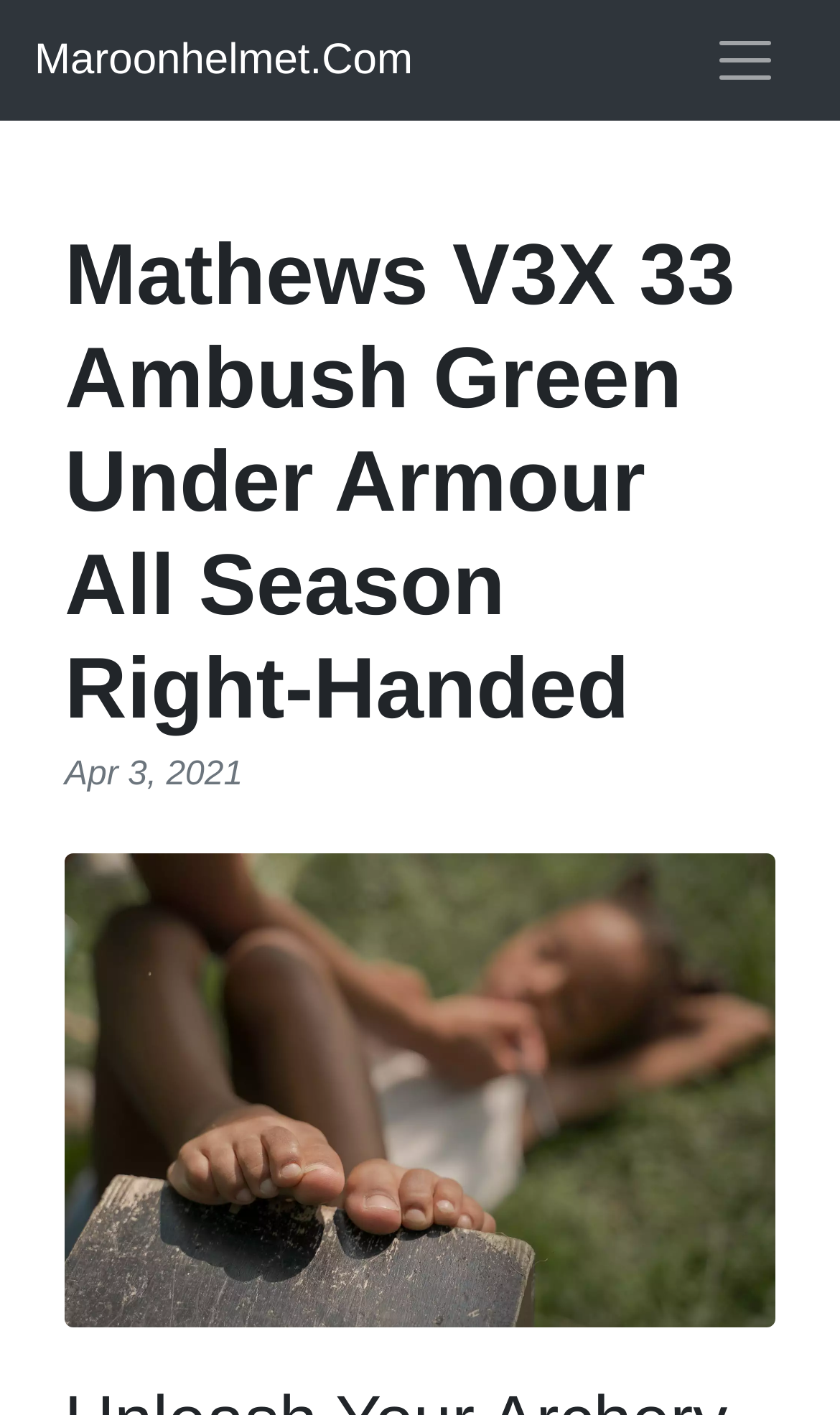What is the date mentioned on the webpage?
Kindly offer a comprehensive and detailed response to the question.

The StaticText element with the text 'Apr 3, 2021' provides the date mentioned on the webpage.